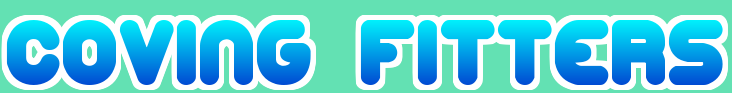Respond to the question below with a concise word or phrase:
What is the likely focus of the image?

Home interior stylistic enhancements